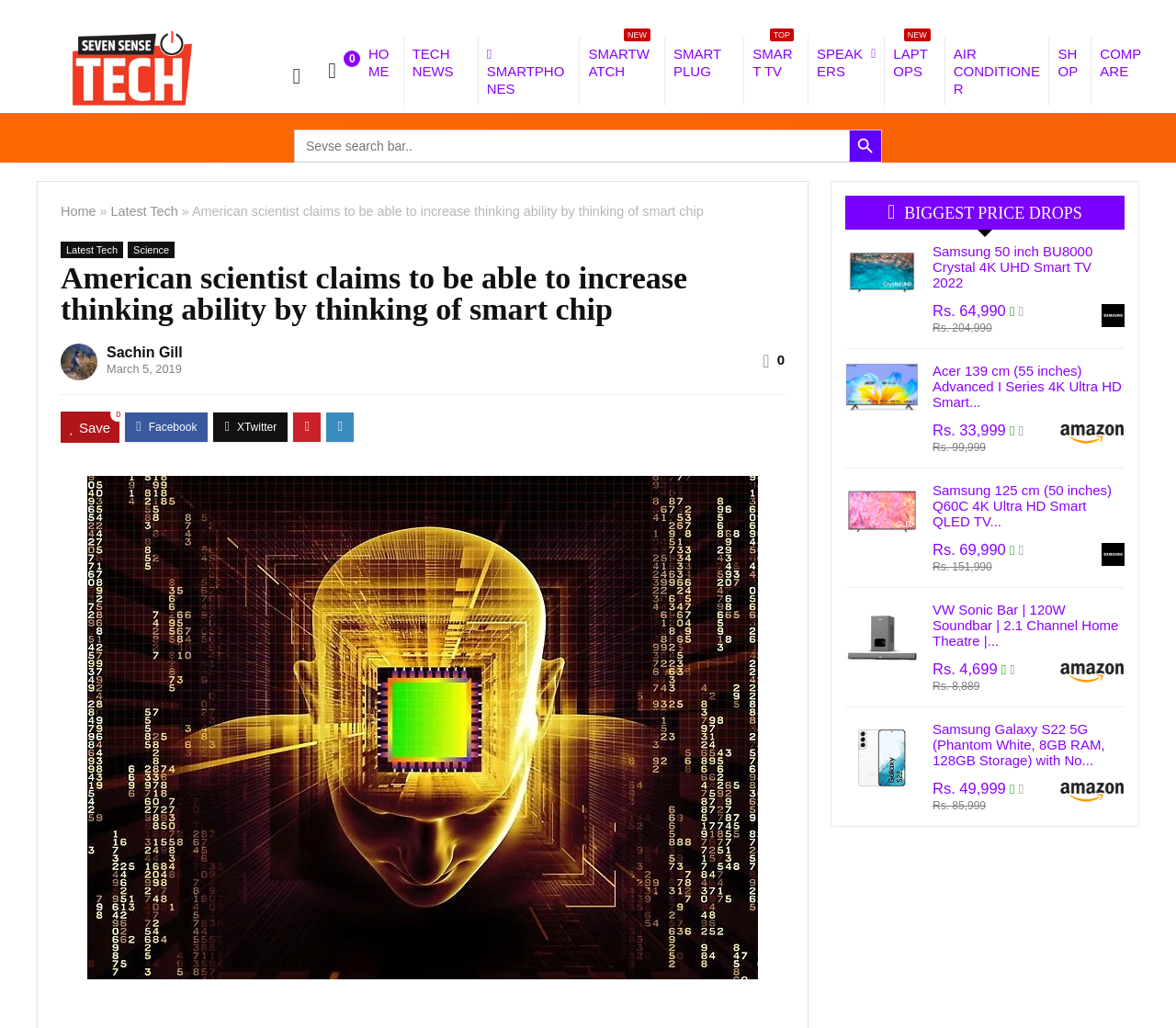Please locate the bounding box coordinates of the region I need to click to follow this instruction: "Check the price of Samsung 50 inch BU8000 Crystal 4K UHD Smart TV 2022".

[0.793, 0.294, 0.855, 0.31]